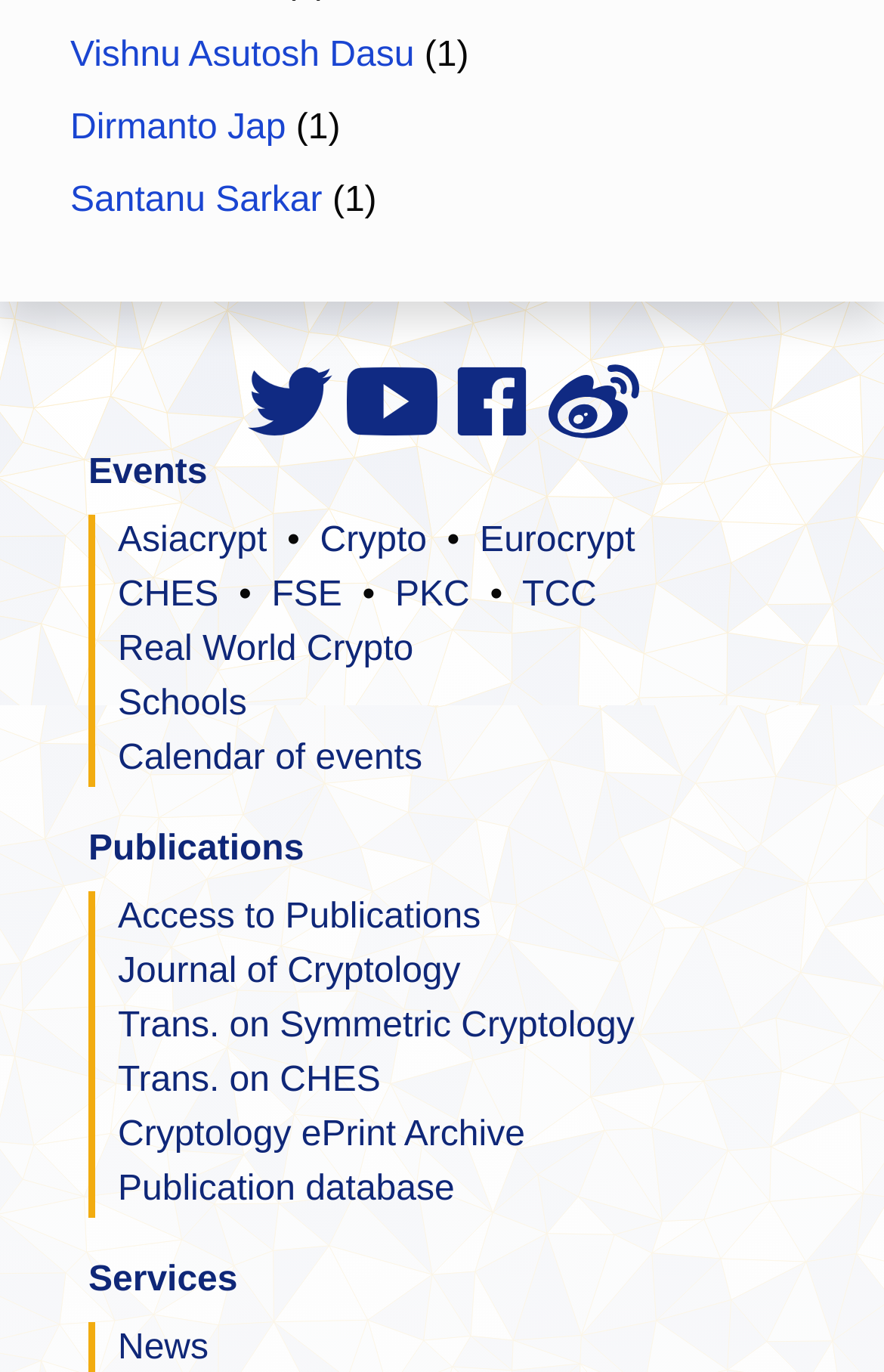Please identify the bounding box coordinates of the element's region that needs to be clicked to fulfill the following instruction: "Explore Events". The bounding box coordinates should consist of four float numbers between 0 and 1, i.e., [left, top, right, bottom].

[0.1, 0.33, 0.235, 0.358]